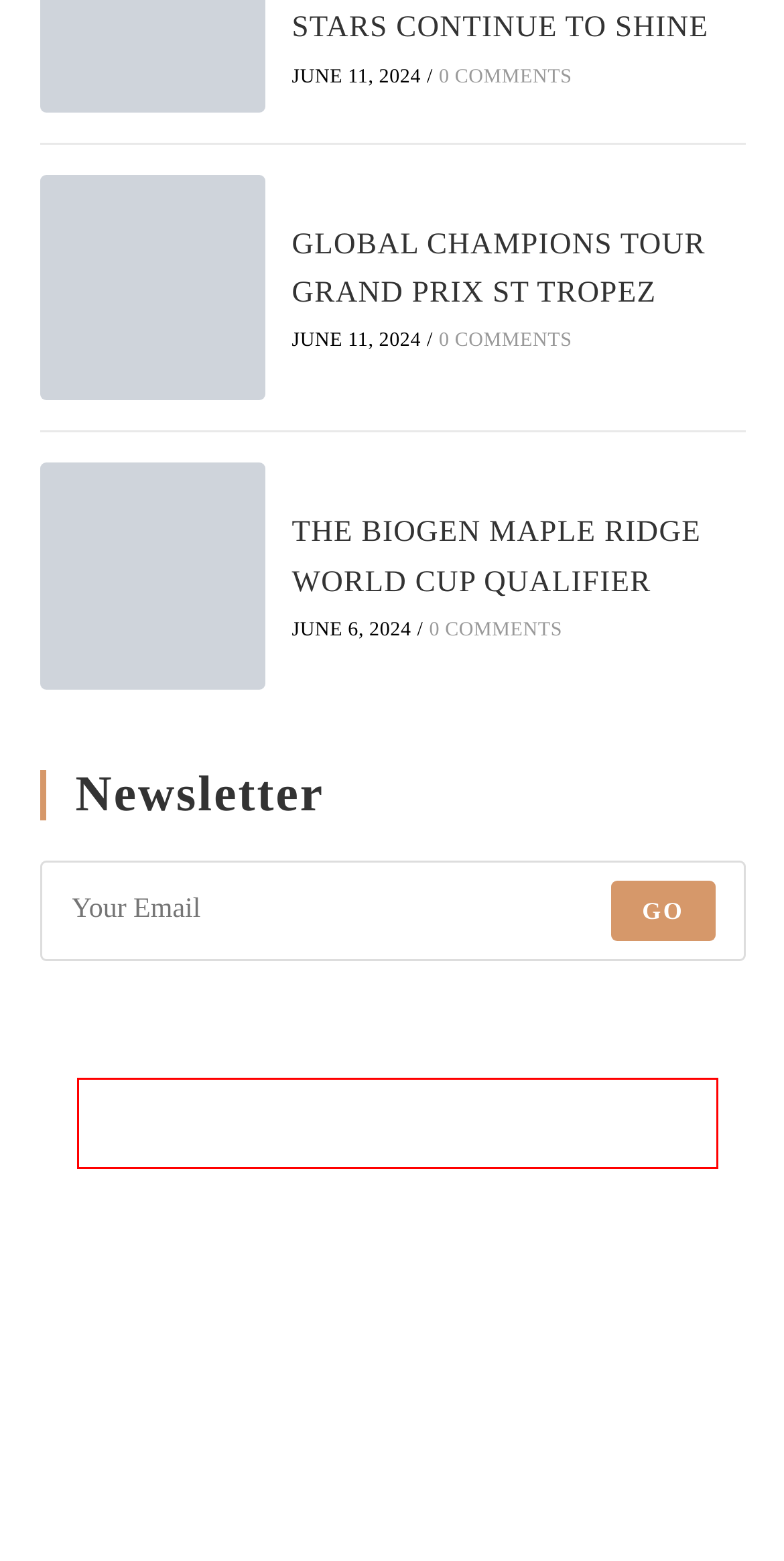Given a webpage screenshot with a red bounding box around a UI element, choose the webpage description that best matches the new webpage after clicking the element within the bounding box. Here are the candidates:
A. Contact Us – HQ Magazine
B. In-hand work to improve your schooling – HQ Magazine
C. THE BIOGEN MAPLE RIDGE WORLD CUP QUALIFIER – HQ Magazine
D. Victoria Scott’s journey to Bramham – HQ Magazine
E. Mare of the month: Cassimina – HQ Magazine
F. Warm-up arena etiquette – HQ Magazine
G. Basket – HQ Magazine
H. GLOBAL CHAMPIONS TOUR GRAND PRIX ST TROPEZ – HQ Magazine

C